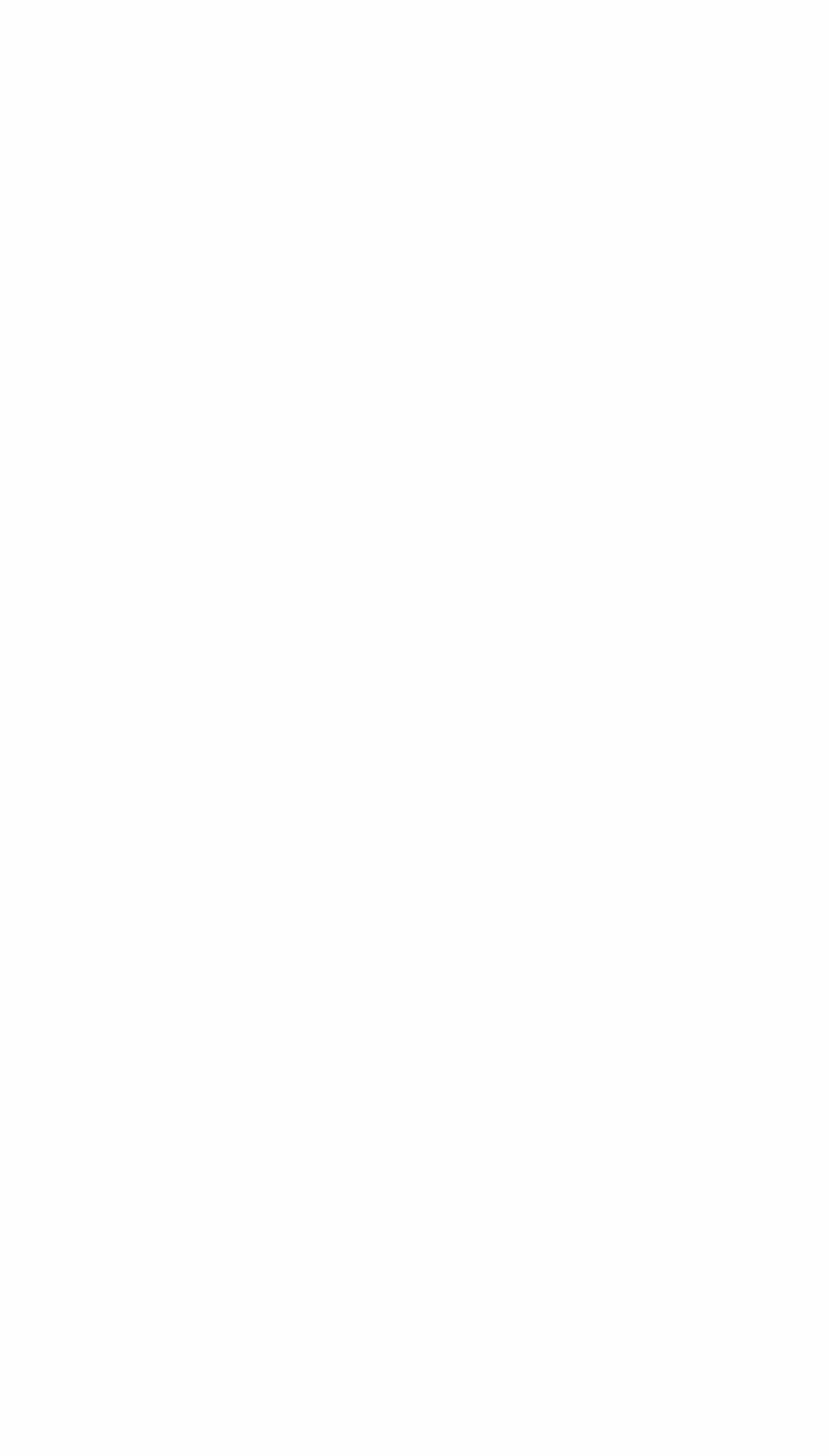Is the last textbox required to be filled?
Based on the screenshot, provide your answer in one word or phrase.

No